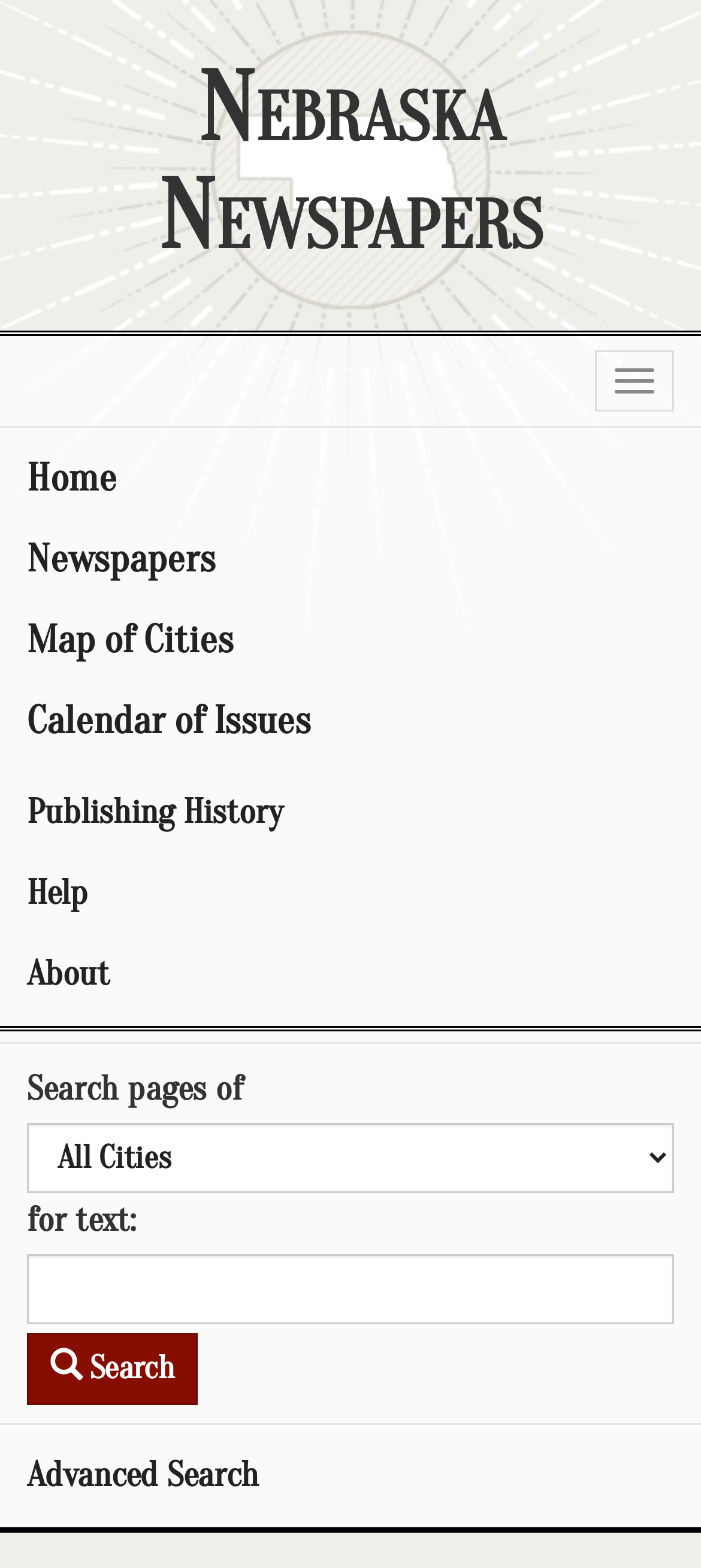Summarize the webpage comprehensively, mentioning all visible components.

The webpage is dedicated to Nebraska Newspapers, presenting resources related to the state's papers. At the top, there is a prominent heading "Nebraska Newspapers" that spans the entire width of the page. Below it, on the right side, is a toggle navigation button. 

On the left side, there is a vertical menu with seven links: "Home", "Newspapers", "Map of Cities", "Calendar of Issues", "Publishing History", "Help", and "About". These links are stacked on top of each other, taking up a significant portion of the left side of the page.

In the middle of the page, there is a search function. It starts with a static text "Search pages of" followed by a combobox with the same label. Below the combobox, there is another static text "for text:". Next to it, there is a search box where users can input their search terms. A "Search" button is located to the right of the search box. 

At the bottom of the page, there is a link to "Advanced Search".